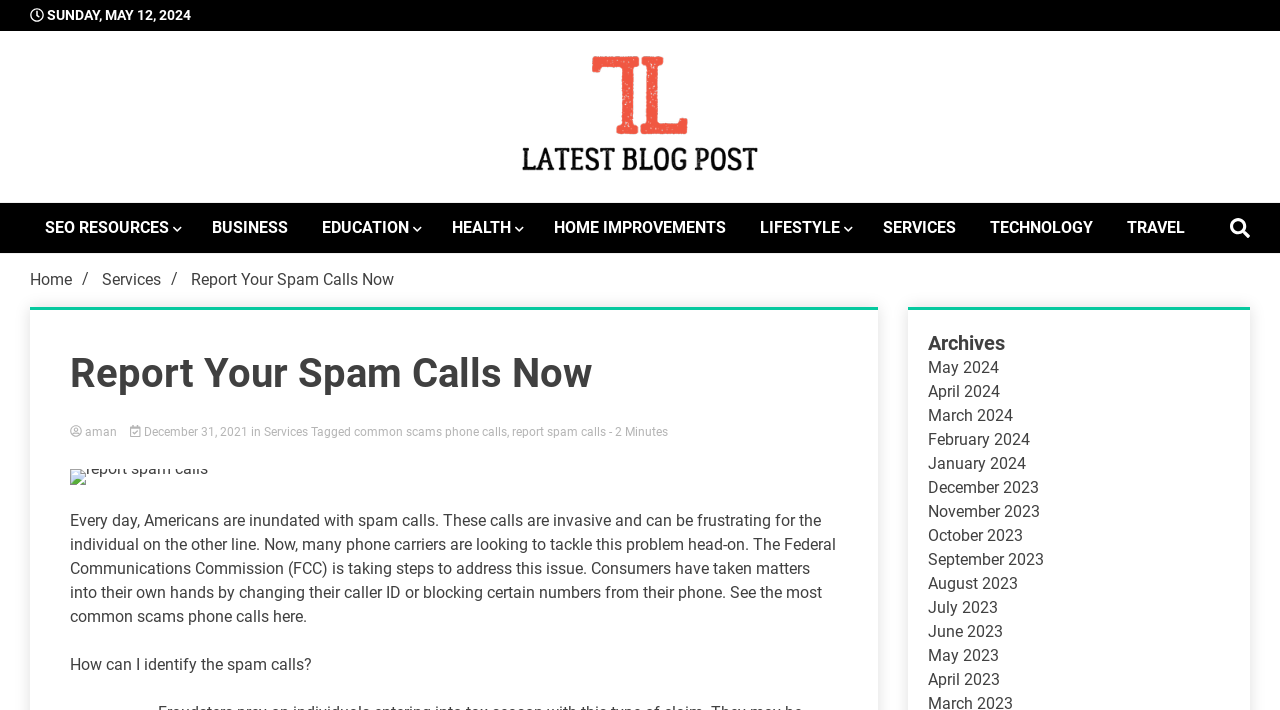Based on the element description "April 2023", predict the bounding box coordinates of the UI element.

[0.725, 0.944, 0.782, 0.97]